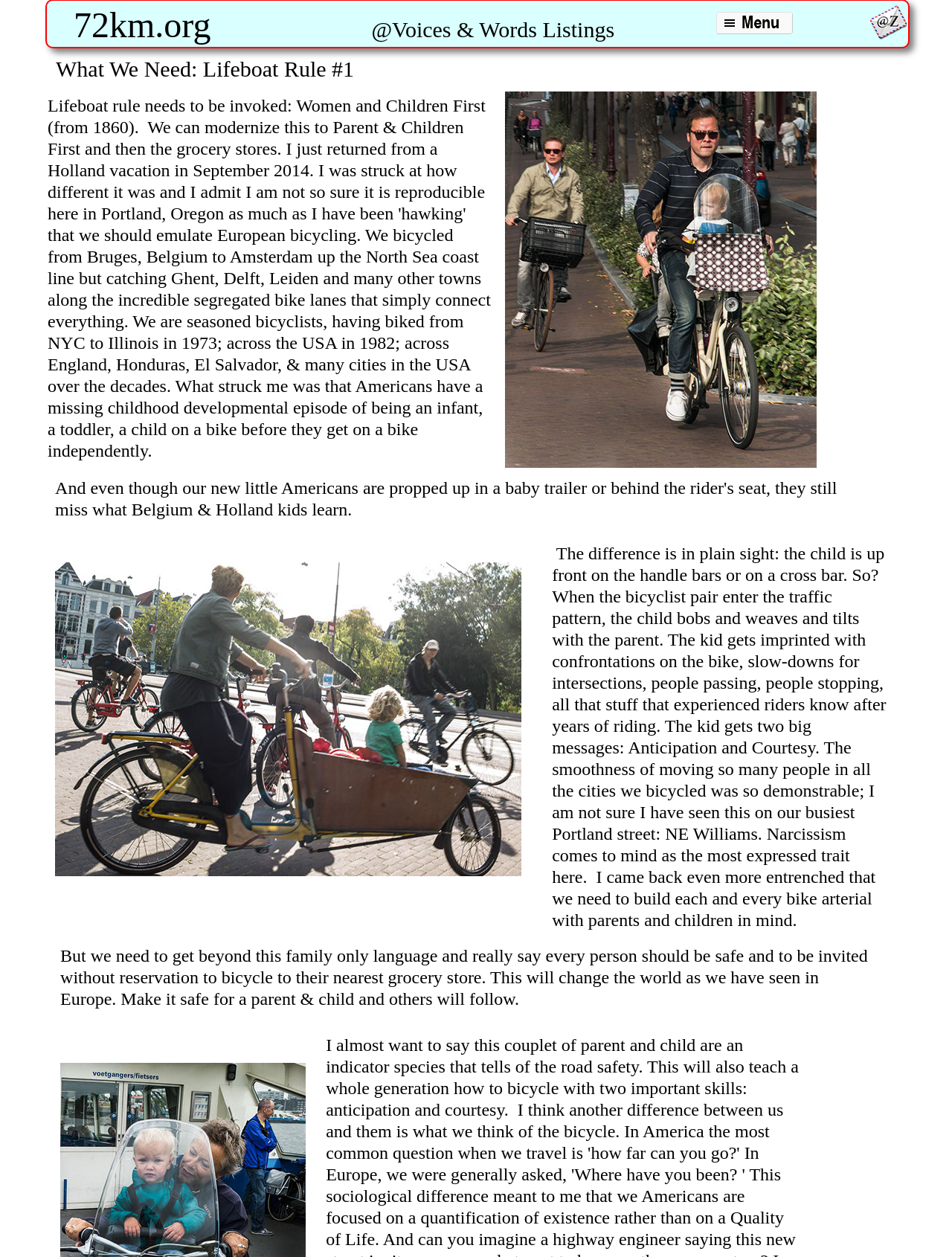Answer the following in one word or a short phrase: 
What is the goal of building bike arterials?

Make it safe for all